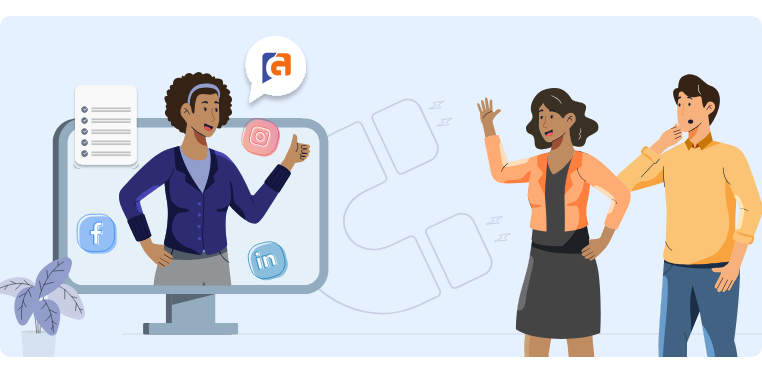Explain the image in detail, mentioning the main subjects and background elements.

The illustration titled "Brand Awareness through Social Media" depicts a vibrant scene where a confident marketer engages with an audience through digital communication. The marketer, presented as a woman on a computer screen, enthusiastically showcases various social media platforms, including Facebook, Instagram, and LinkedIn. She is giving a thumbs-up gesture, symbolizing positivity and encouragement in leveraging these platforms for brand promotion.

In the foreground, two individuals, a woman and a man, are depicted reacting to her presentation. The woman is actively waving, suggesting engagement and interest, while the man appears intrigued, perhaps pondering the potential benefits of the information being shared. The background features subtle design elements that suggest a dynamic and interactive digital environment, emphasizing the vital role of social media in enhancing brand awareness.

This visual not only illustrates the importance of top-of-funnel marketing strategies but also embodies the concepts of engagement and customer relationship building, key topics highlighted in the accompanying text.